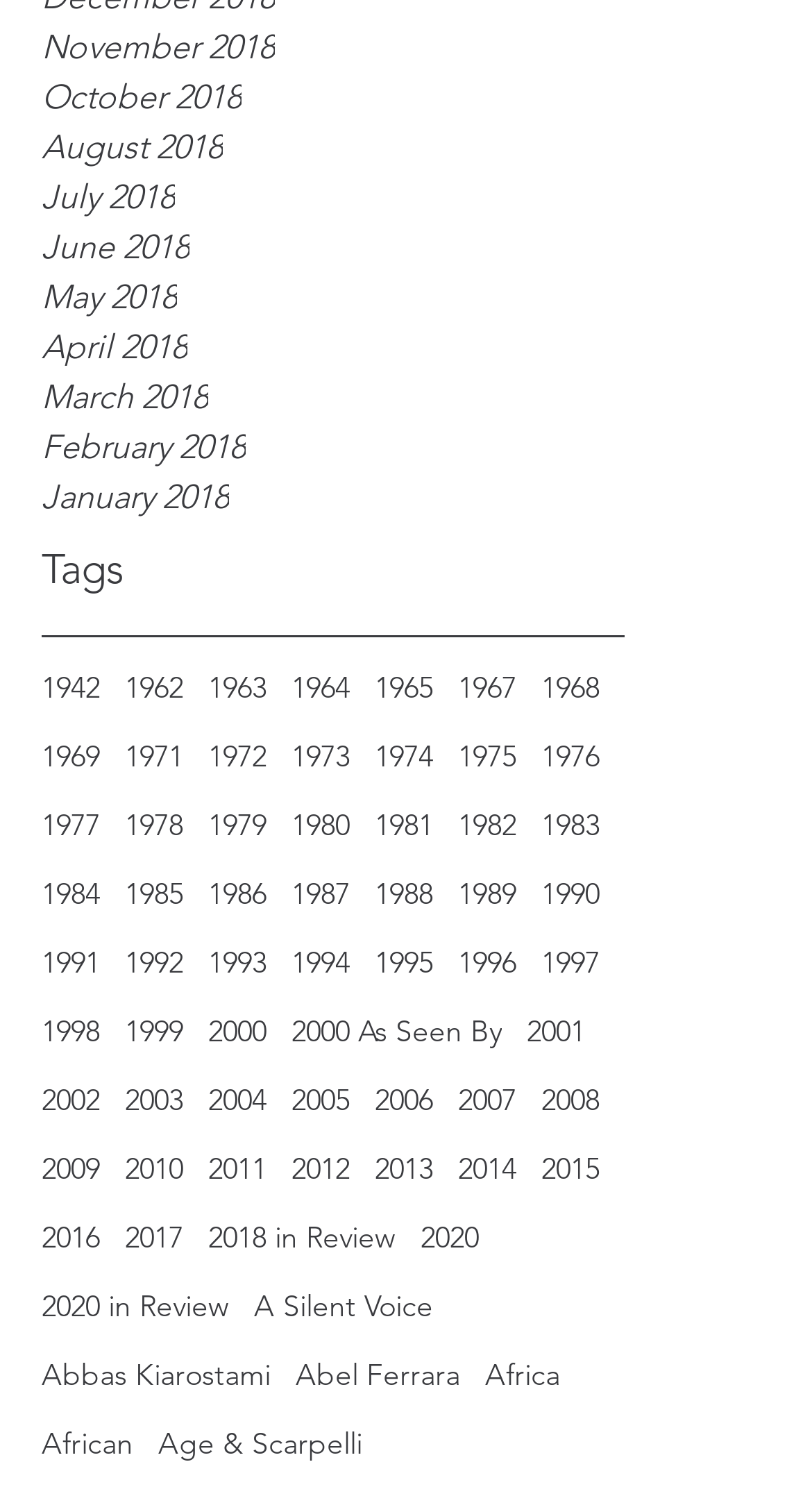Provide the bounding box coordinates for the UI element that is described by this text: "2000 As Seen By". The coordinates should be in the form of four float numbers between 0 and 1: [left, top, right, bottom].

[0.359, 0.679, 0.618, 0.709]